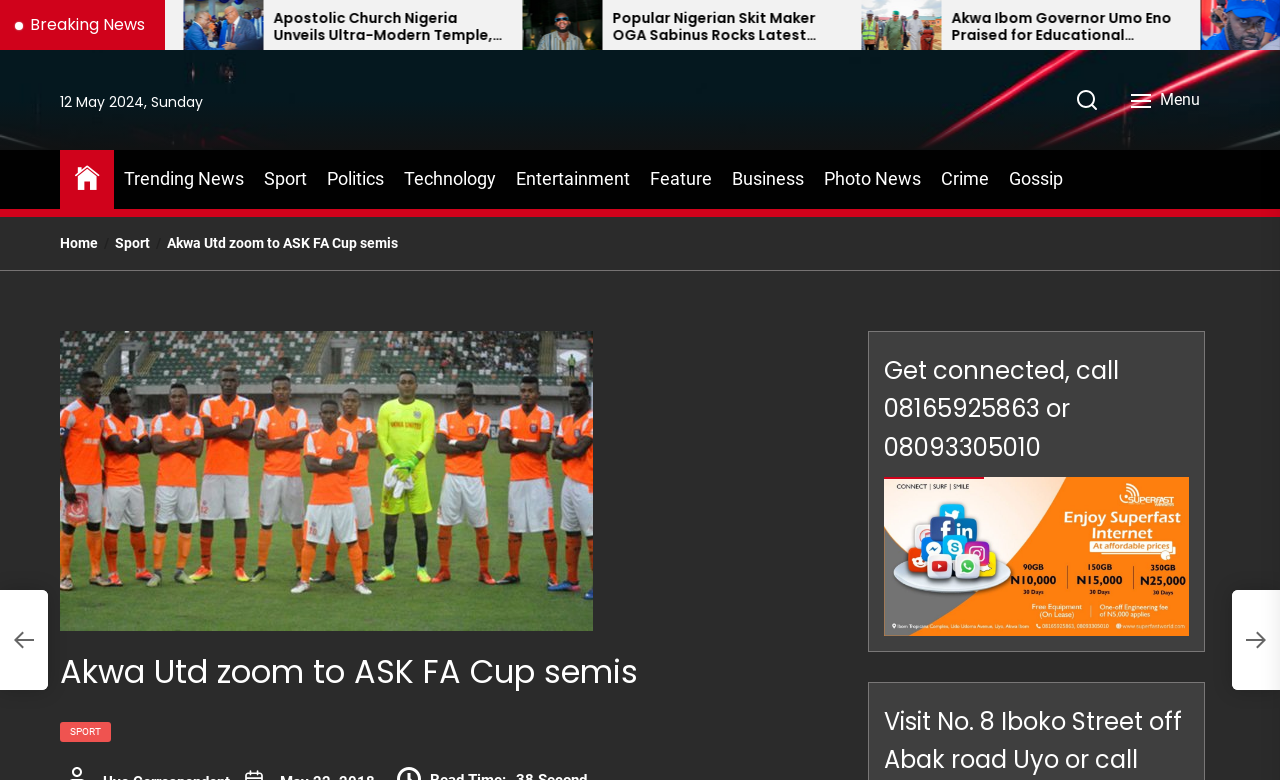Determine the coordinates of the bounding box for the clickable area needed to execute this instruction: "Go to Sport page".

[0.206, 0.212, 0.24, 0.248]